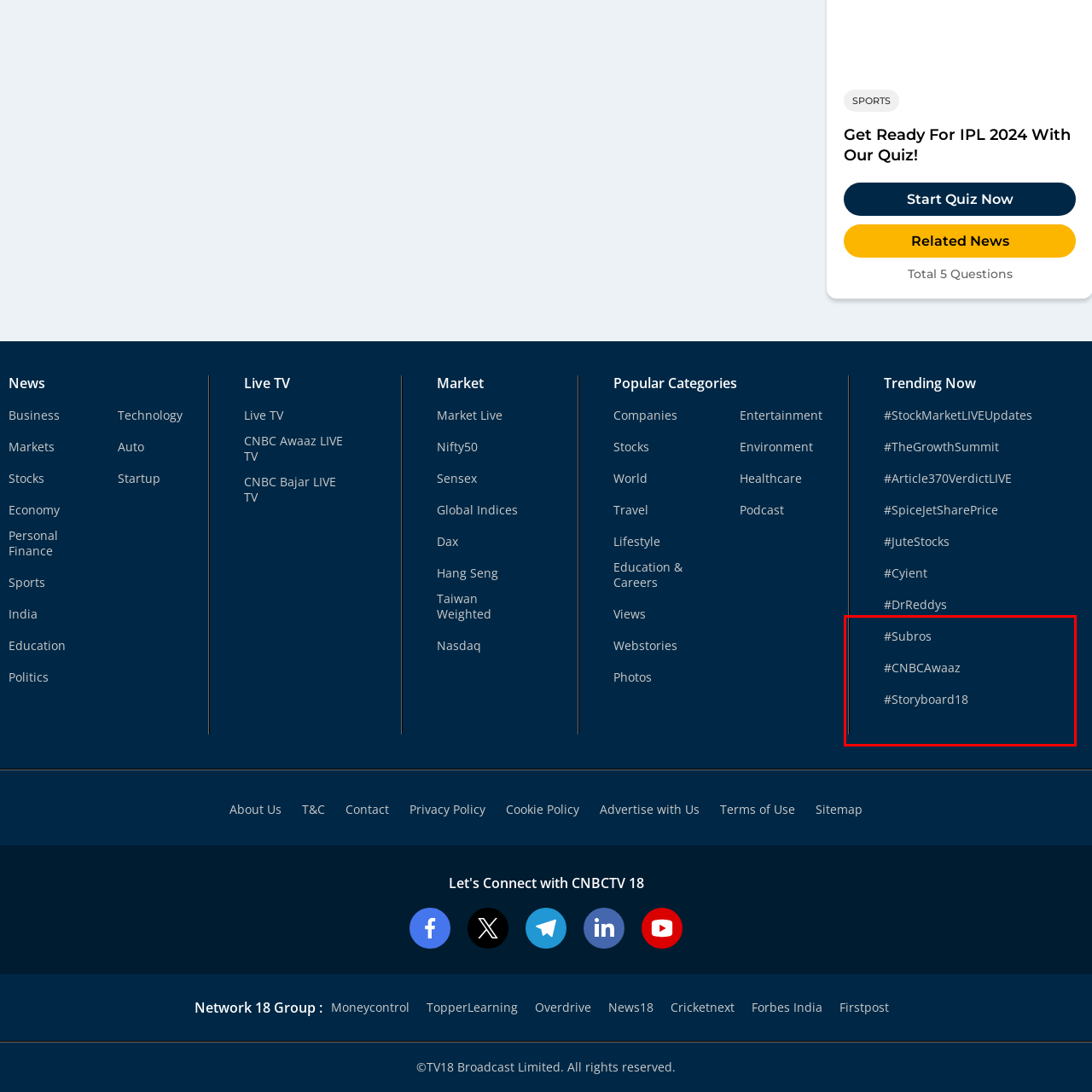Create an extensive caption describing the content of the image outlined in red.

The image prominently features a vibrant and engaging poster for a quiz titled "Get Ready For IPL 2024 With Our Quiz!" It is designed to attract cricket fans and quiz enthusiasts, highlighting the excitement surrounding the upcoming Indian Premier League (IPL). The colorful visuals and inviting text aim to encourage participation and offers an insight into the quiz format. Positioned just above the quiz initiation button, this image captures the essence of the event and serves as a focal point for users browsing through the content.